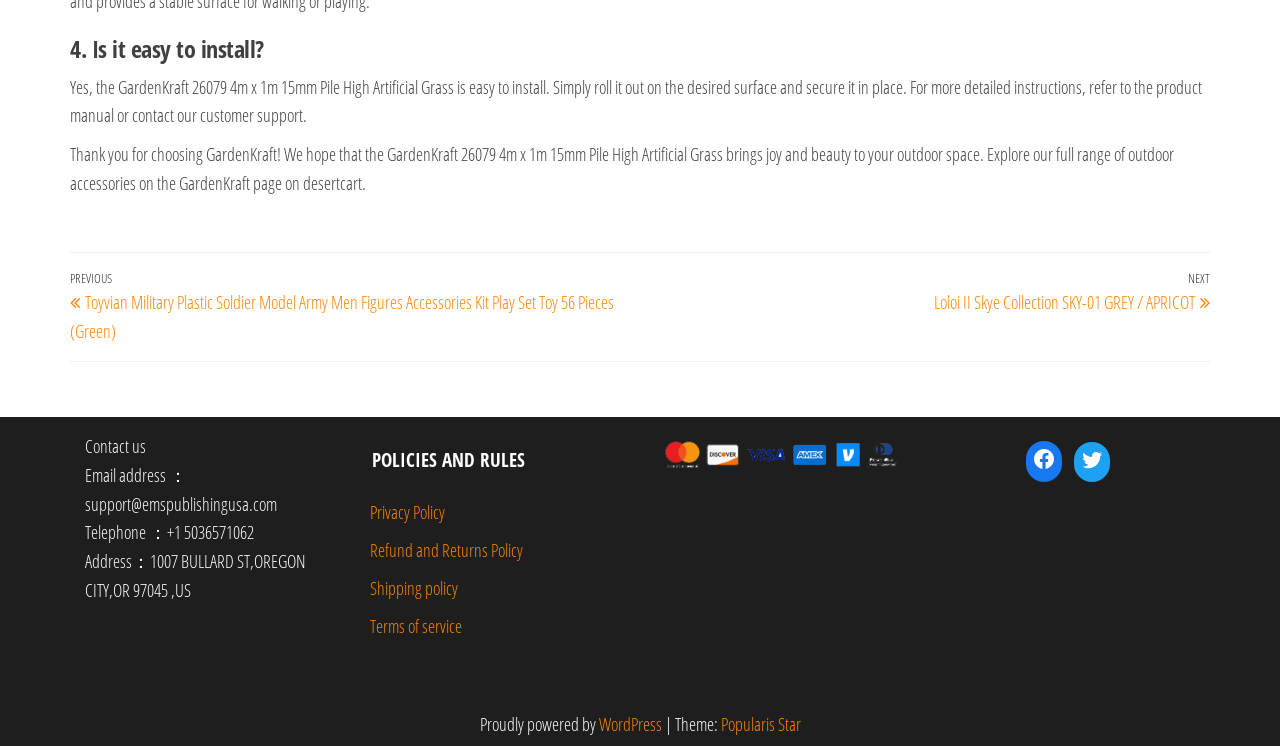Determine the bounding box coordinates of the section to be clicked to follow the instruction: "Check 'Terms of service'". The coordinates should be given as four float numbers between 0 and 1, formatted as [left, top, right, bottom].

[0.289, 0.823, 0.361, 0.855]